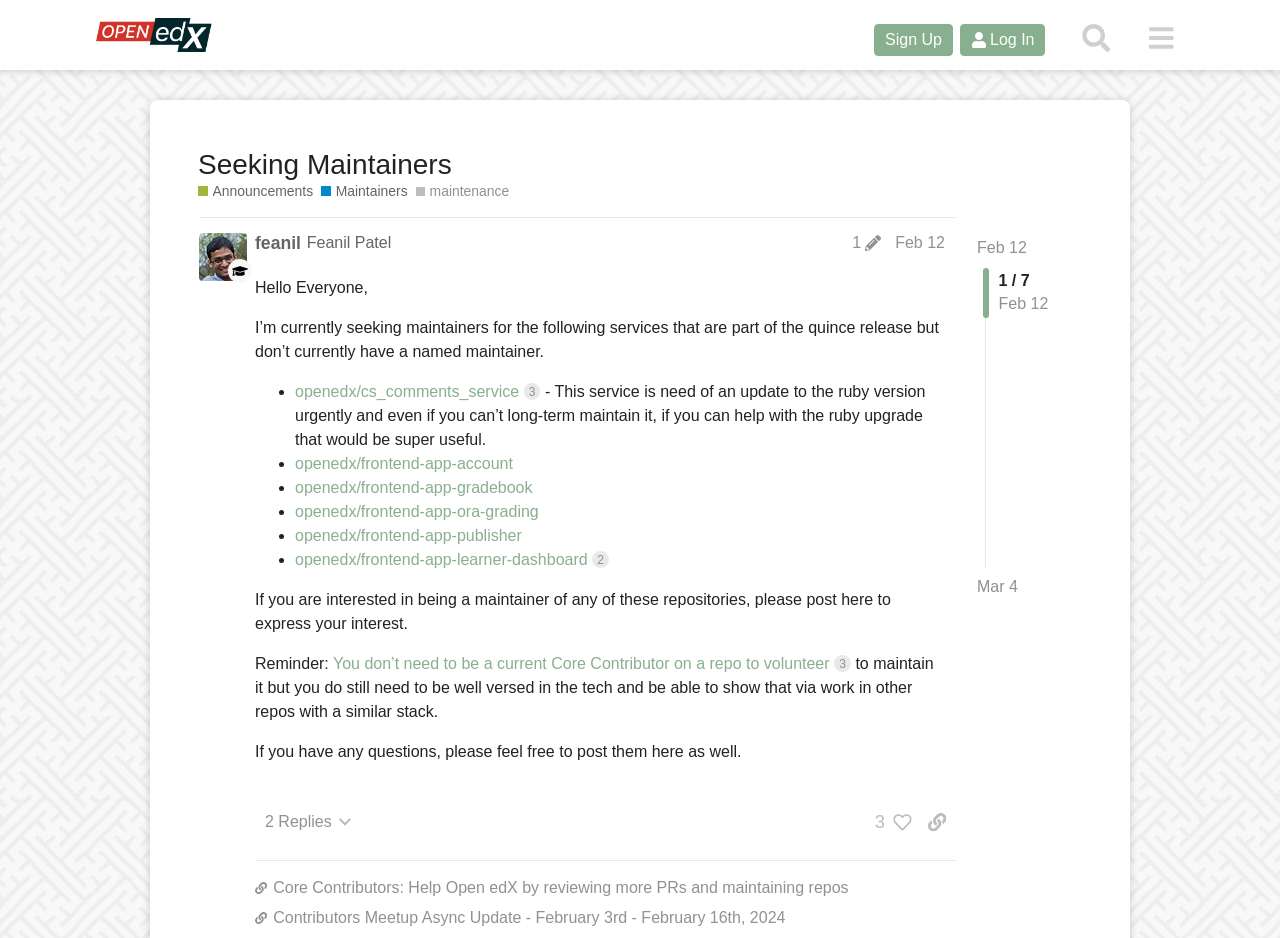Locate the bounding box coordinates of the area that needs to be clicked to fulfill the following instruction: "Search for a topic". The coordinates should be in the format of four float numbers between 0 and 1, namely [left, top, right, bottom].

[0.839, 0.016, 0.874, 0.065]